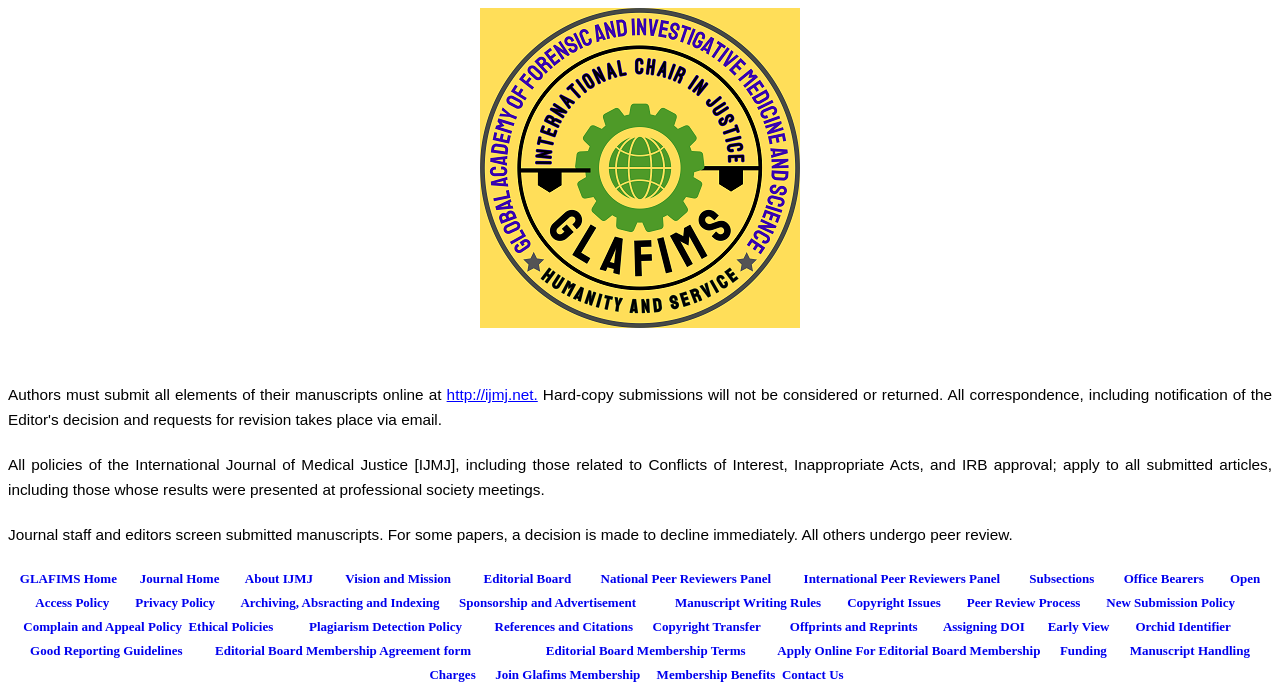Using the details in the image, give a detailed response to the question below:
What is the purpose of the International Journal of Medical Justice?

Based on the webpage content, it appears that the International Journal of Medical Justice is a platform for publishing medical research and manuscripts. The webpage provides guidelines for authors to submit their manuscripts online and mentions the peer-review process, indicating that the journal's purpose is to publish high-quality medical research.